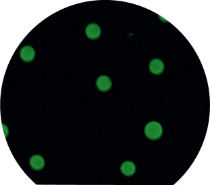Provide a brief response in the form of a single word or phrase:
What do the microbeads represent?

Different levels of fluorescence